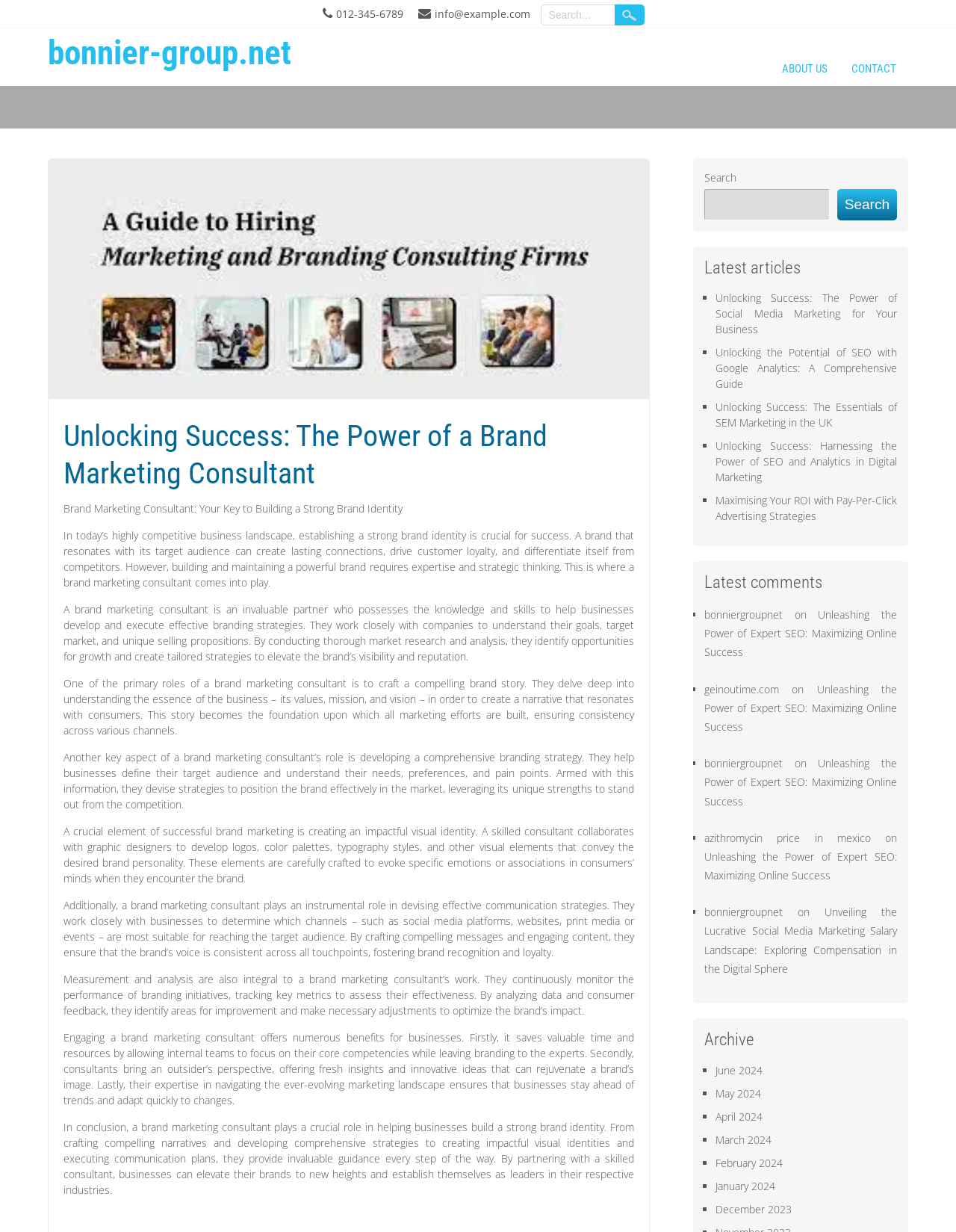Look at the image and write a detailed answer to the question: 
What is the purpose of a brand marketing consultant?

I read the text on the webpage and found that a brand marketing consultant helps businesses develop and execute effective branding strategies, including crafting compelling brand stories, developing comprehensive branding strategies, and creating impactful visual identities.